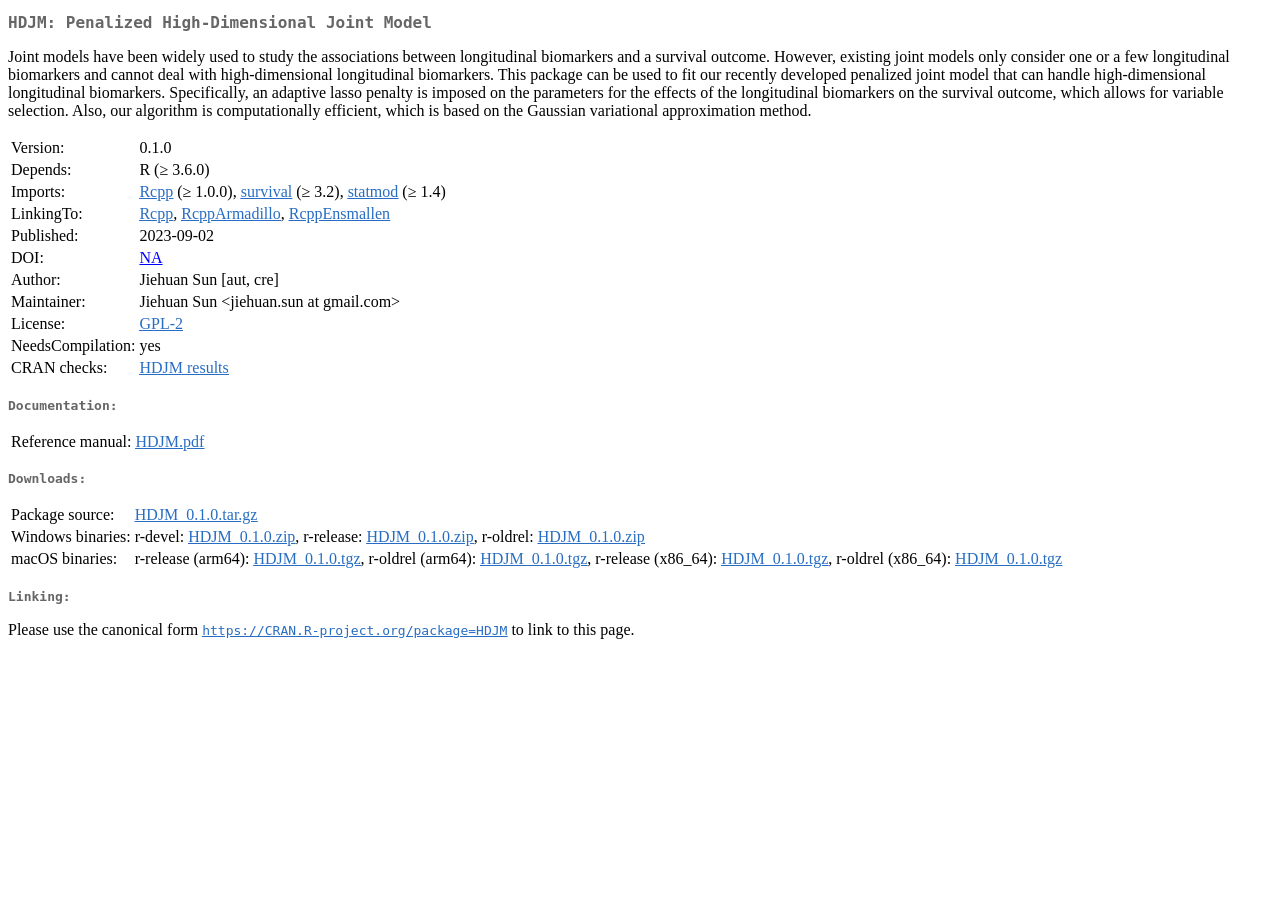Please identify the bounding box coordinates of the area I need to click to accomplish the following instruction: "View package documentation".

[0.006, 0.435, 0.994, 0.452]